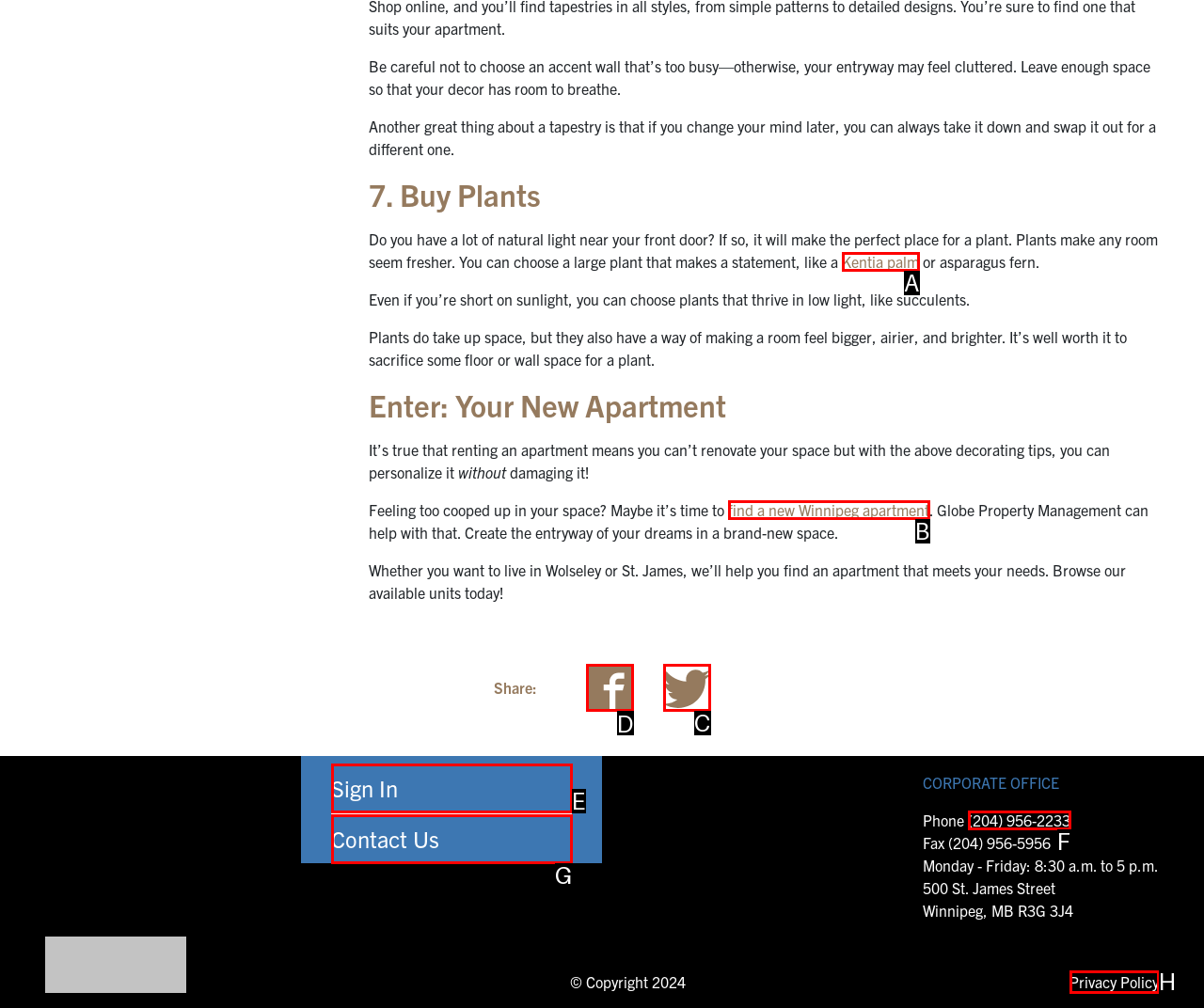Which option should be clicked to execute the task: Visit the Facebook page?
Reply with the letter of the chosen option.

D